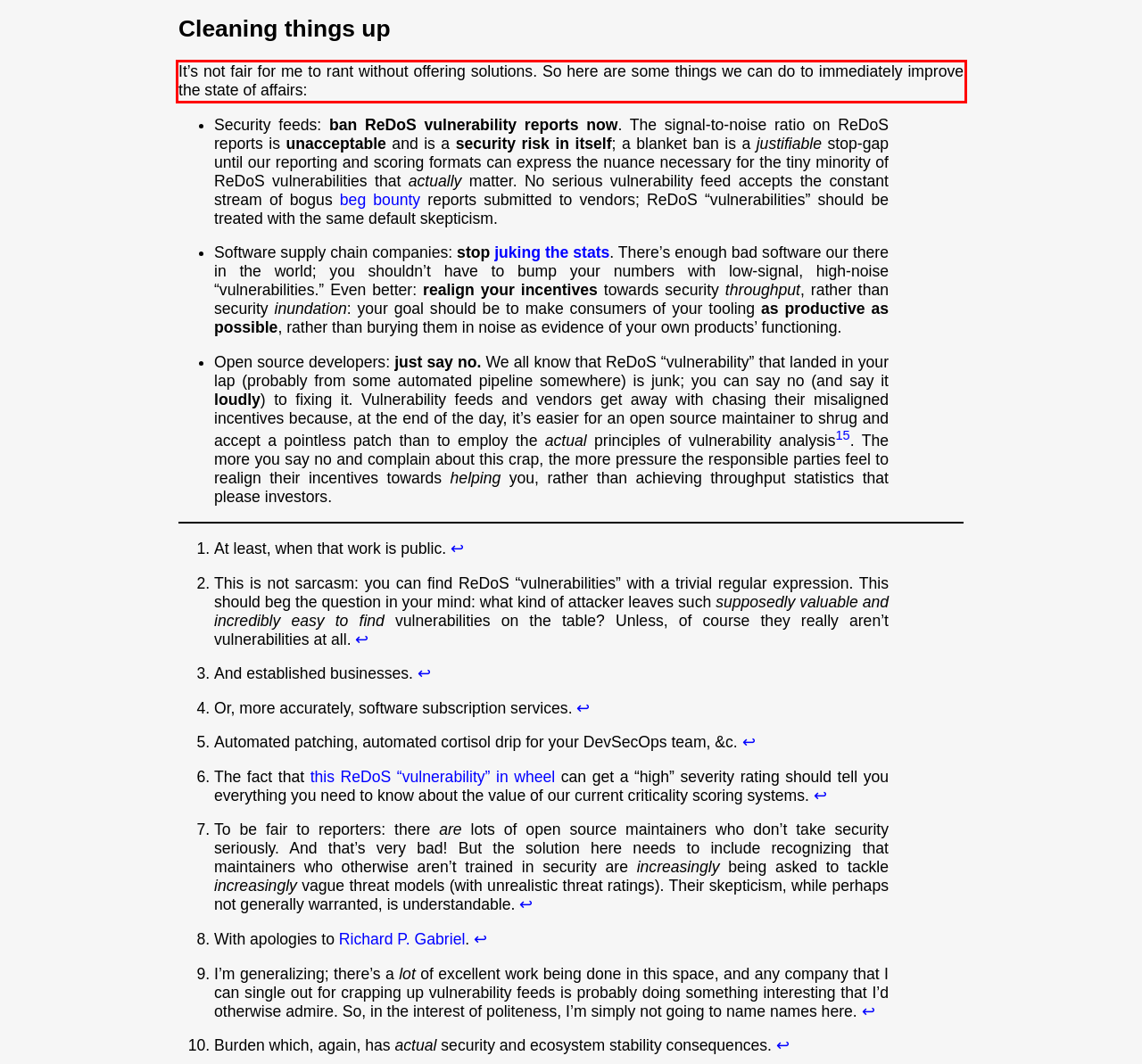Perform OCR on the text inside the red-bordered box in the provided screenshot and output the content.

It’s not fair for me to rant without offering solutions. So here are some things we can do to immediately improve the state of affairs: